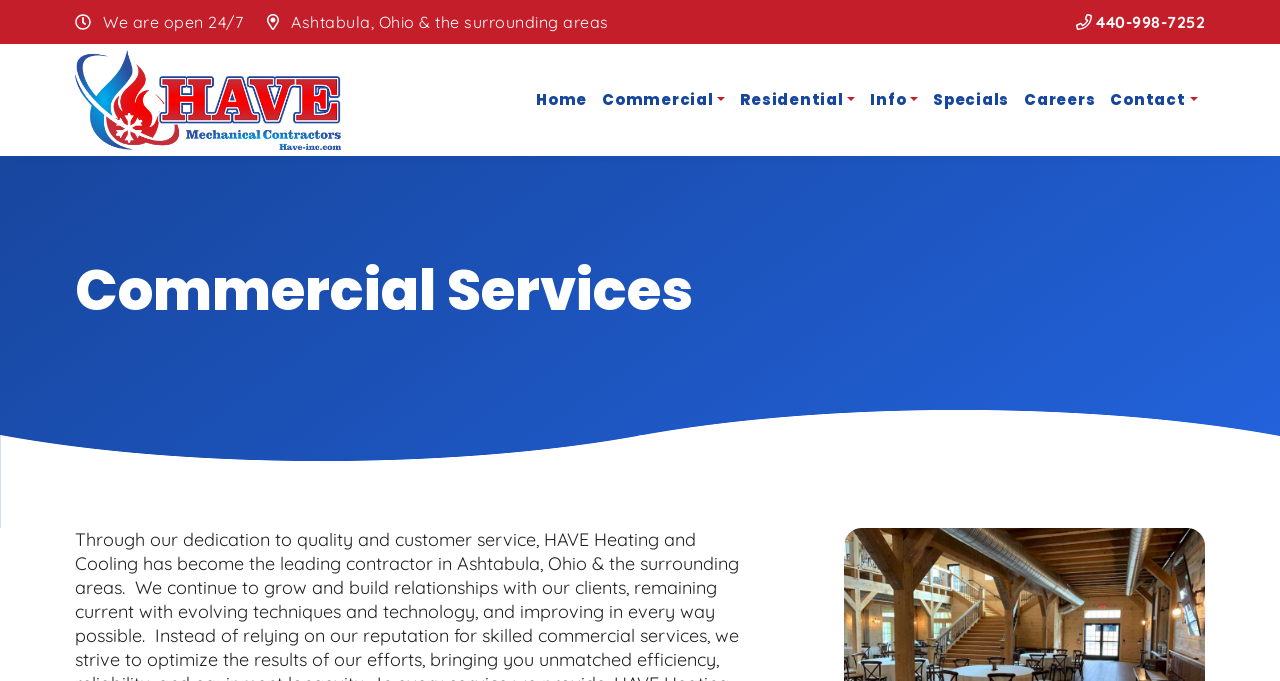Determine the bounding box coordinates for the HTML element described here: "parent_node: Home".

[0.059, 0.073, 0.266, 0.22]